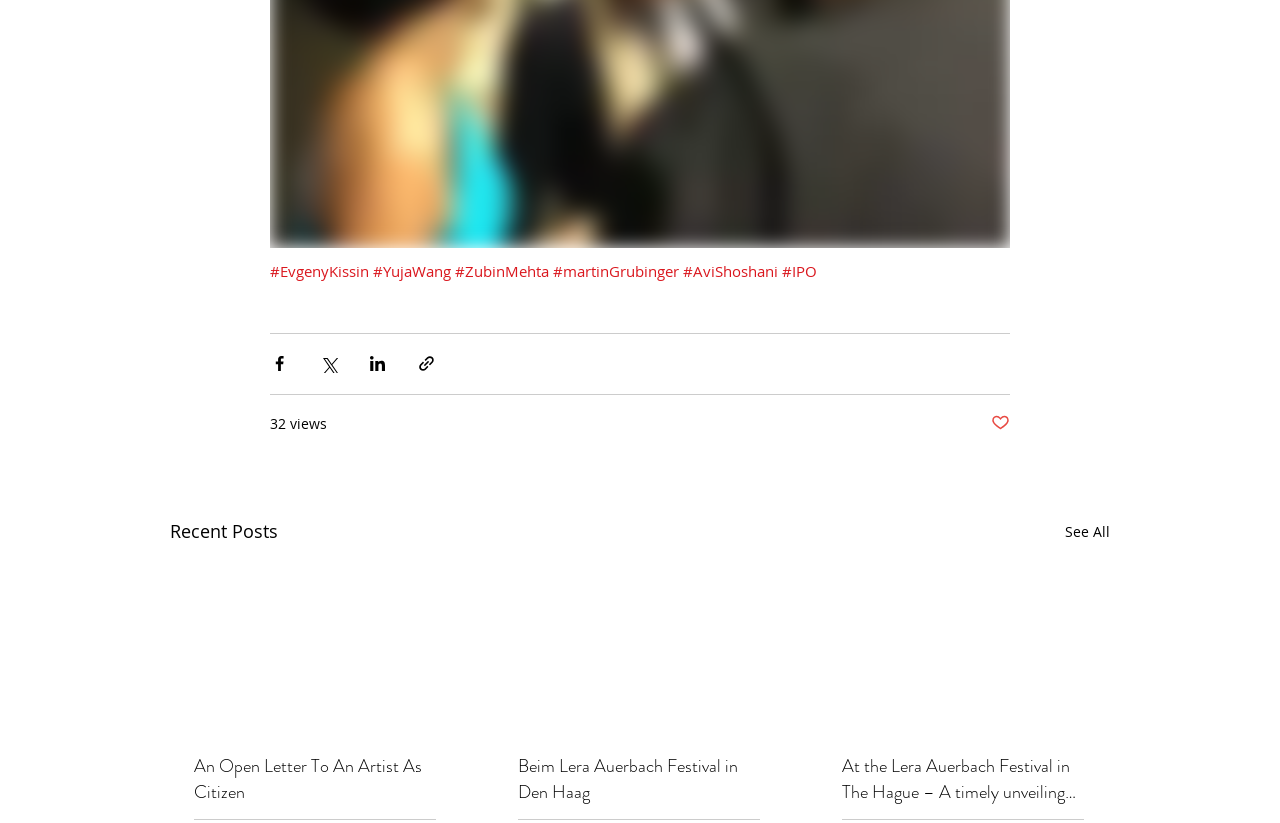Pinpoint the bounding box coordinates of the clickable element to carry out the following instruction: "Share via Facebook."

[0.211, 0.43, 0.226, 0.454]